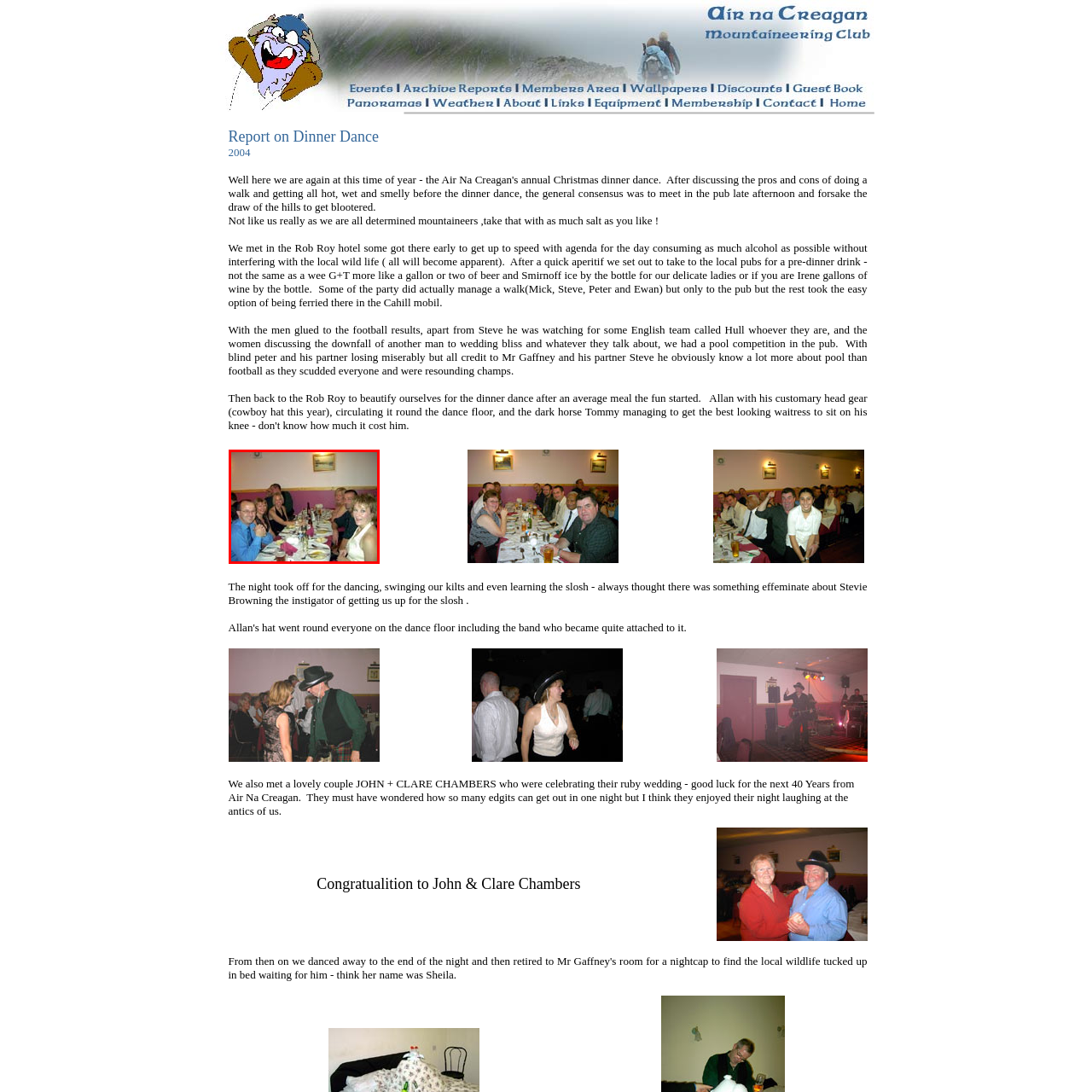What is the atmosphere of the gathering?  
Concentrate on the image marked with the red box and respond with a detailed answer that is fully based on the content of the image.

The atmosphere appears festive, with drinks visible on the table, hinting at a celebratory mood, and the people in the image are enjoying each other's company, with smiles and laughter marking the occasion, which suggests a lively and joyful atmosphere.